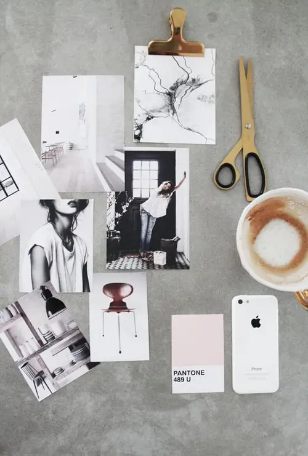What is the object lying beside the arrangement?
Please interpret the details in the image and answer the question thoroughly.

The caption states that 'a pair of scissors lies beside the arrangement', indicating that the object lying beside the arrangement is a pair of scissors.